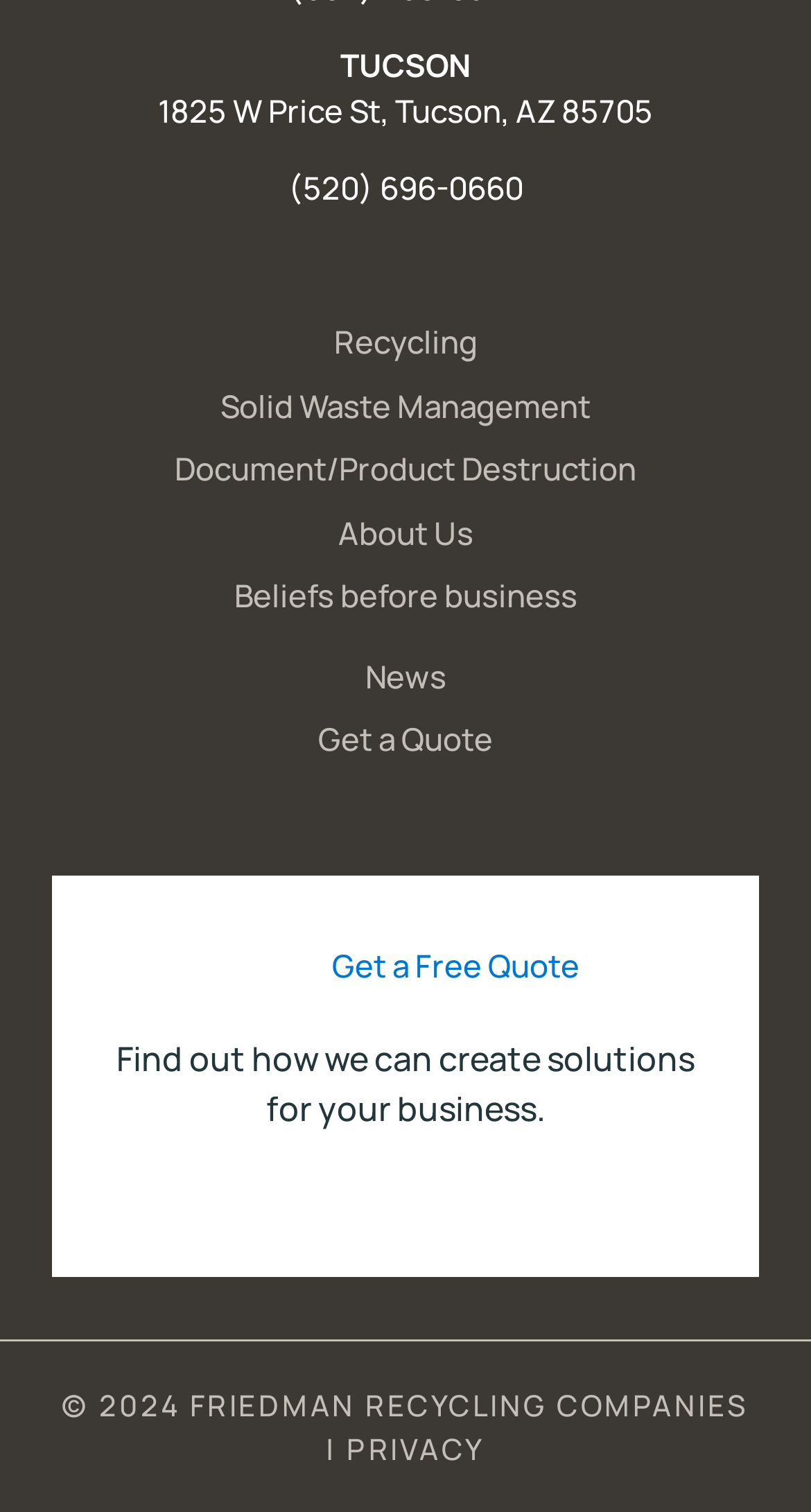Answer the following in one word or a short phrase: 
What is the address of Friedman Recycling Companies?

1825 W Price St, Tucson, AZ 85705